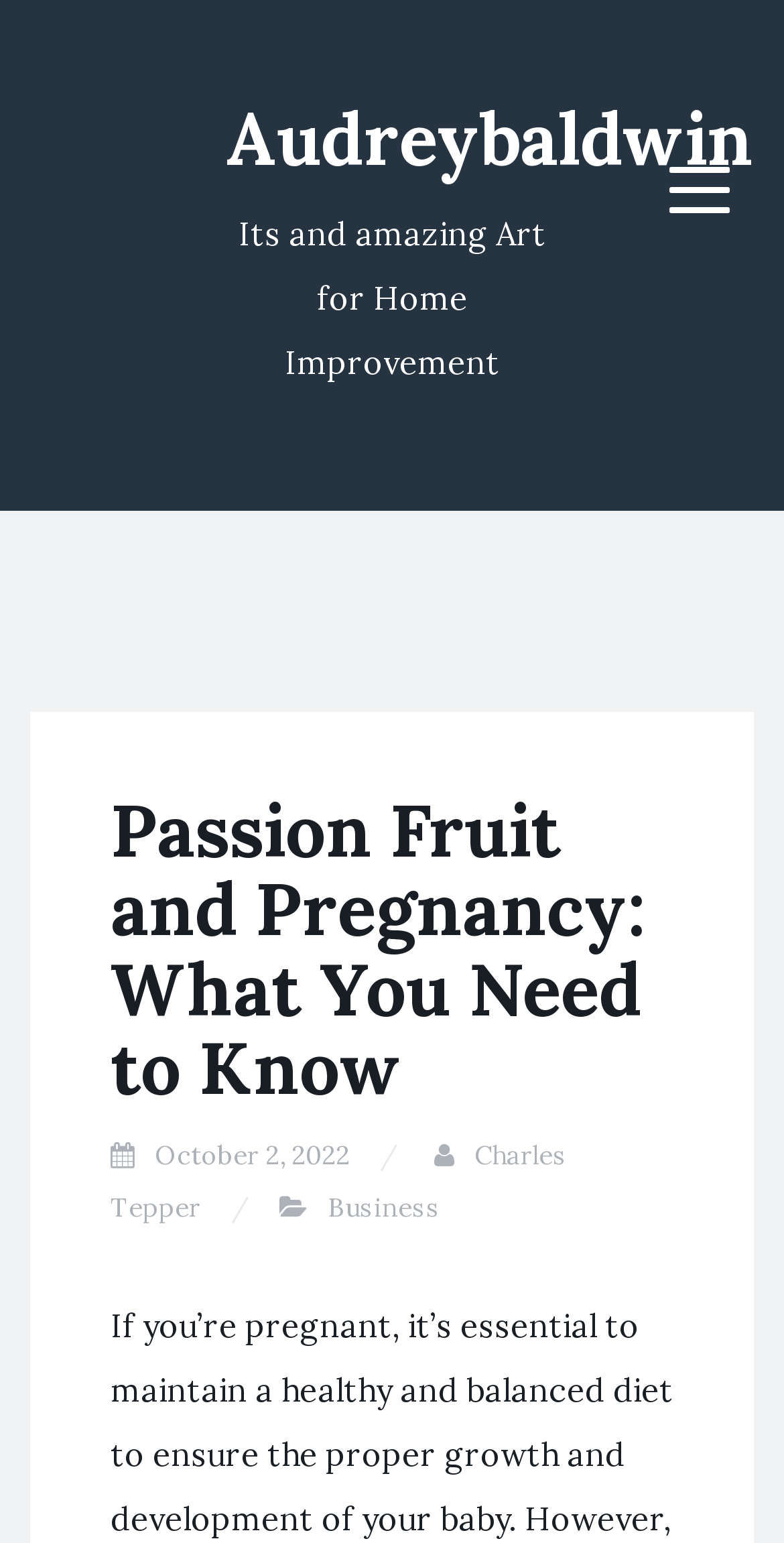Give a one-word or short-phrase answer to the following question: 
When was this article published?

October 2, 2022